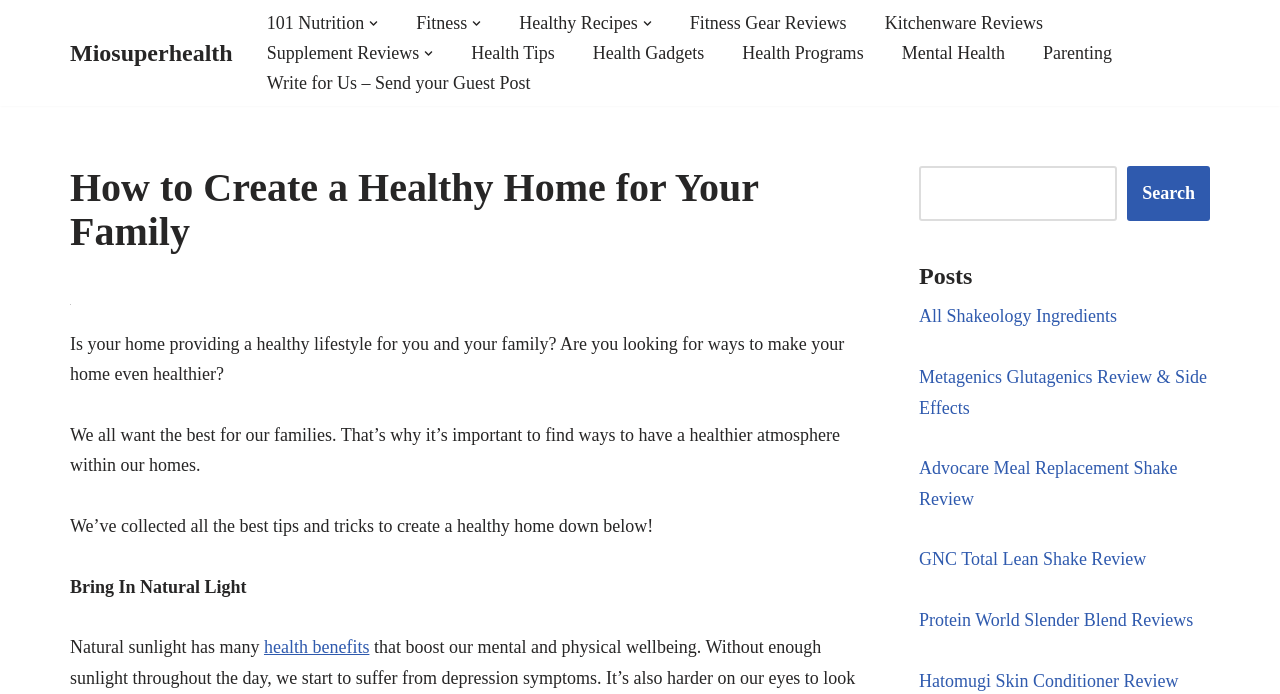Please provide a one-word or short phrase answer to the question:
What is the benefit of natural sunlight mentioned on the webpage?

Health benefits